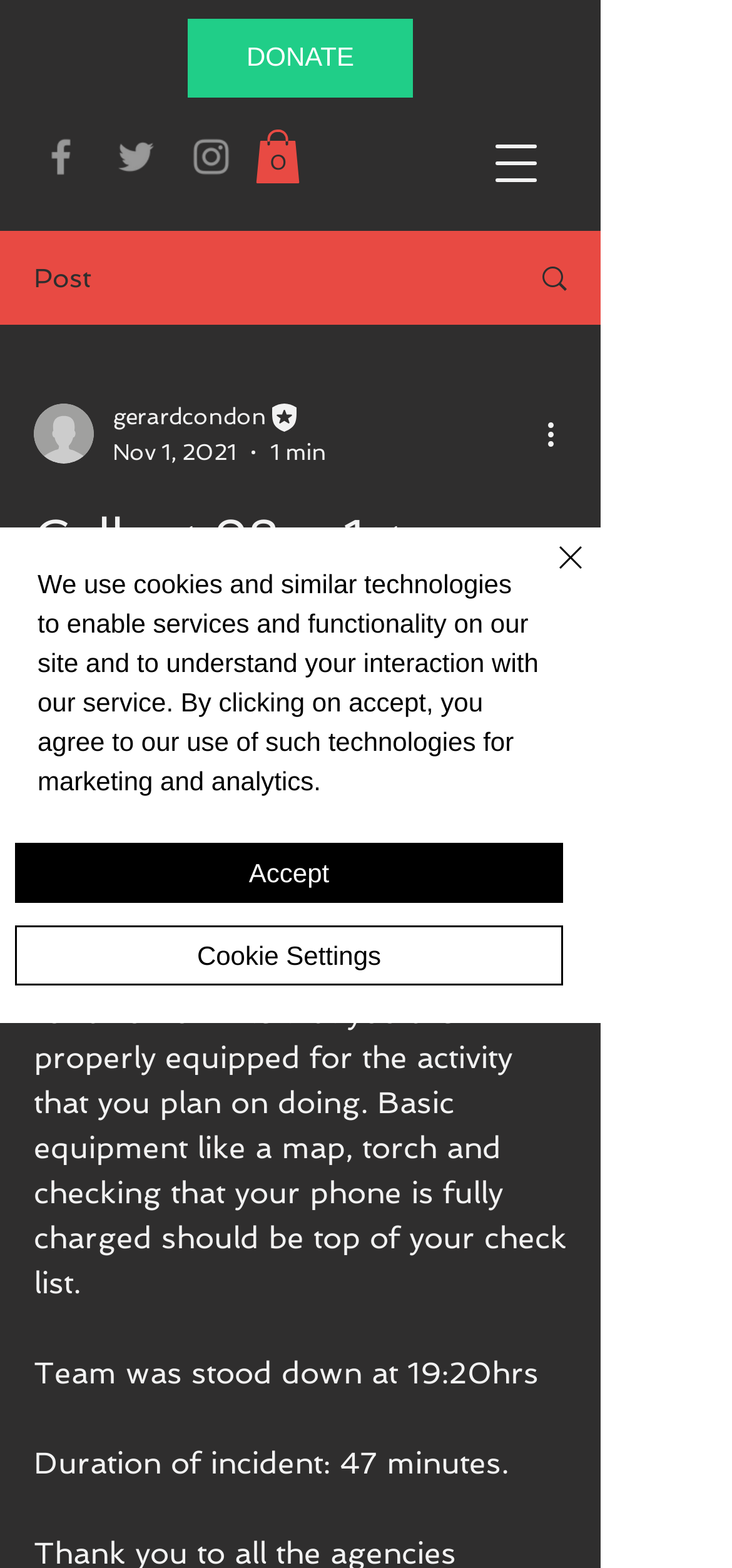Extract the bounding box coordinates for the described element: "aria-label="Grey Twitter Icon"". The coordinates should be represented as four float numbers between 0 and 1: [left, top, right, bottom].

[0.154, 0.085, 0.218, 0.115]